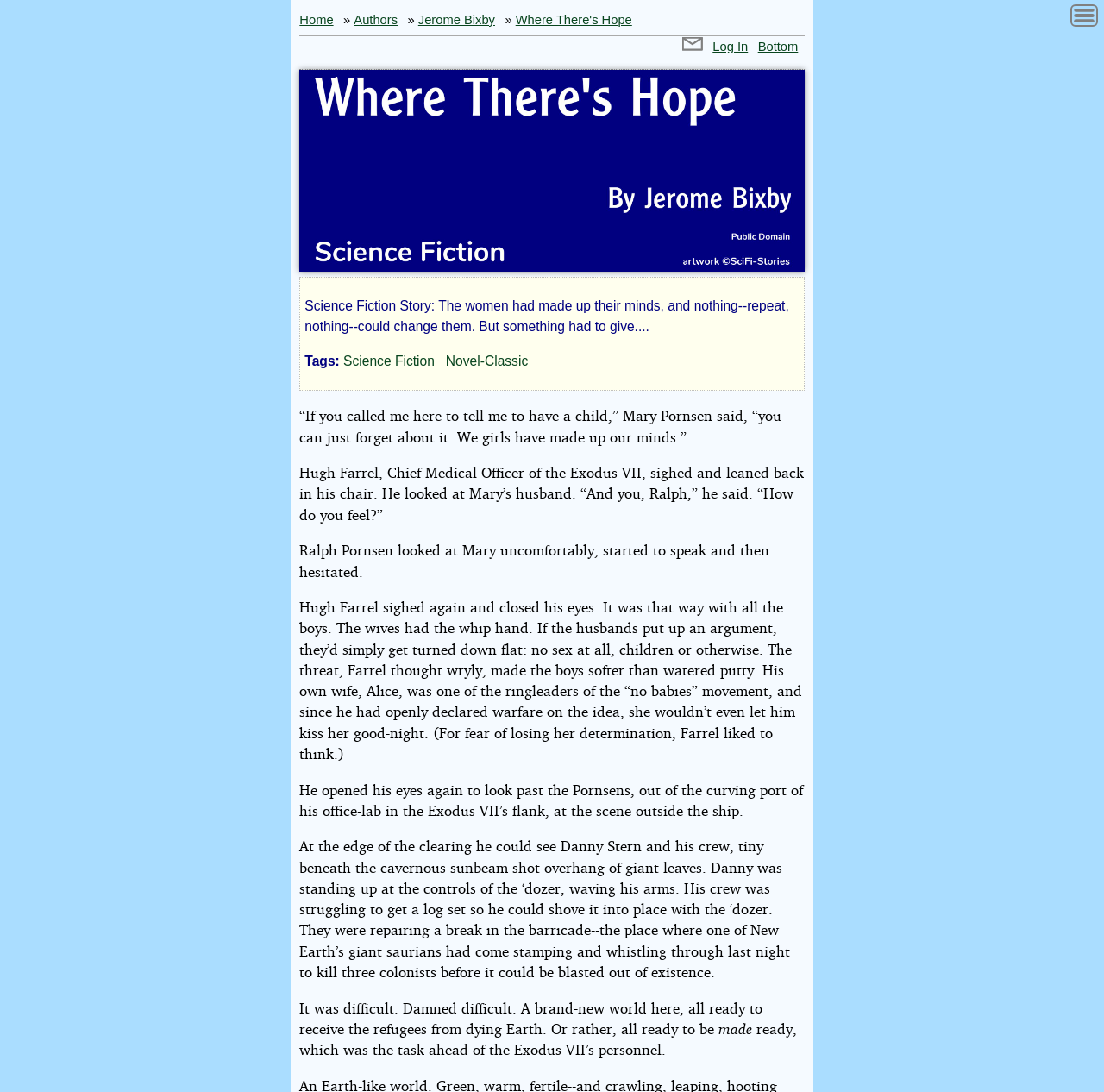Reply to the question with a single word or phrase:
What is the name of the ship mentioned in the story?

Exodus VII